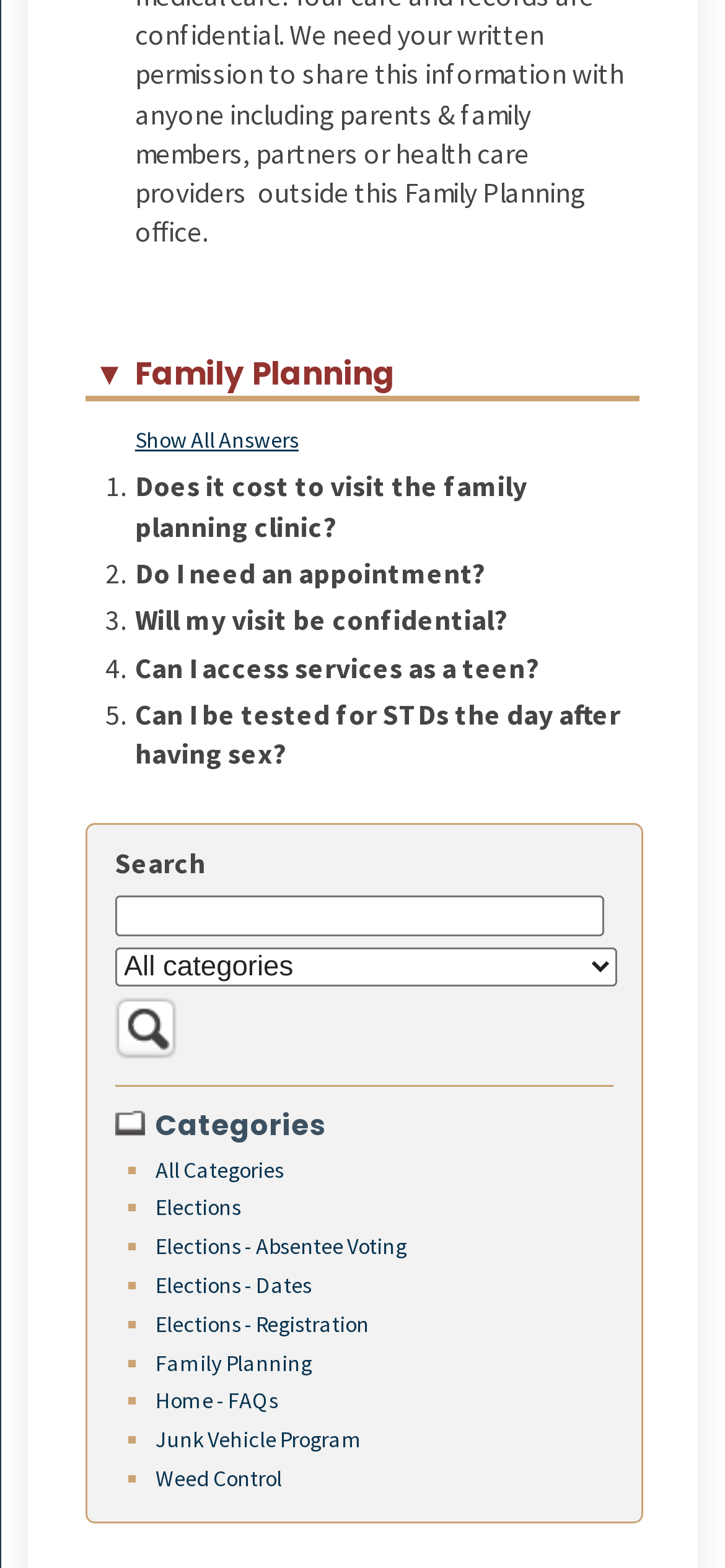What is the first question in the family planning section?
Please provide a single word or phrase answer based on the image.

Does it cost to visit the family planning clinic?